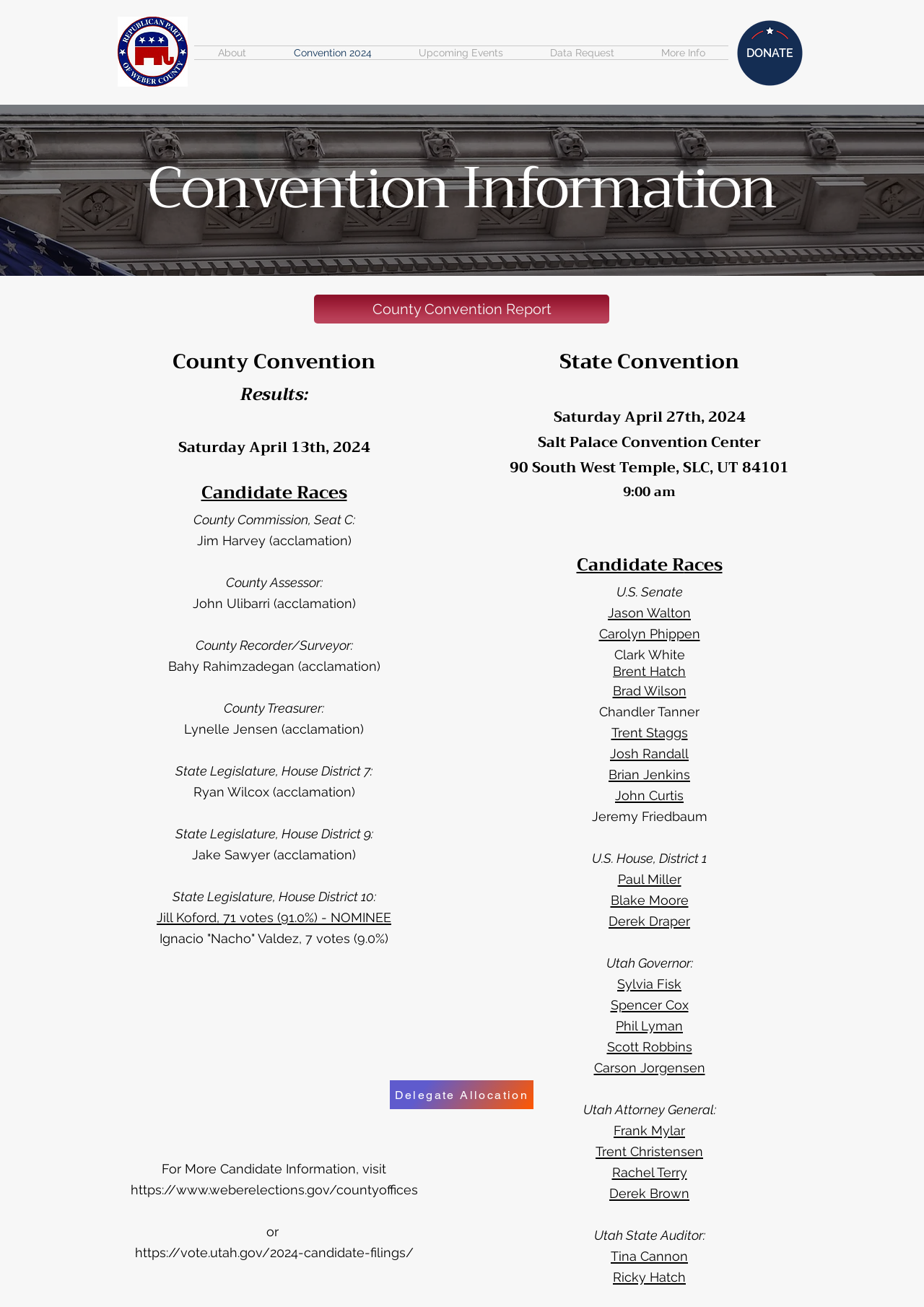How many candidates are running for U.S. Senate?
Answer the question based on the image using a single word or a brief phrase.

7